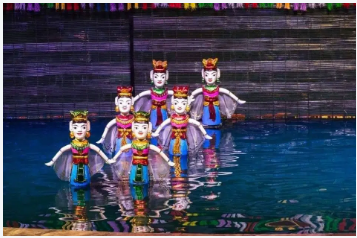Give a detailed account of the elements present in the image.

The image showcases a captivating scene from a traditional Vietnamese water puppet show, specifically highlighting the intricately designed puppets that come alive in a vibrant performance. Seven puppets are elegantly positioned in a shimmering pool of water, each adorned in colorful attire with intricate details. Their expressive faces and flowing costumes, complemented by the gentle ripples of the water, create a mesmerizing visual that reflects the rich culture and artistry of Vietnam. The backdrop features a carefully arranged set with decorative elements that enhance the enchanting atmosphere of this cultural spectacle, promising a delightful experience for the audience.